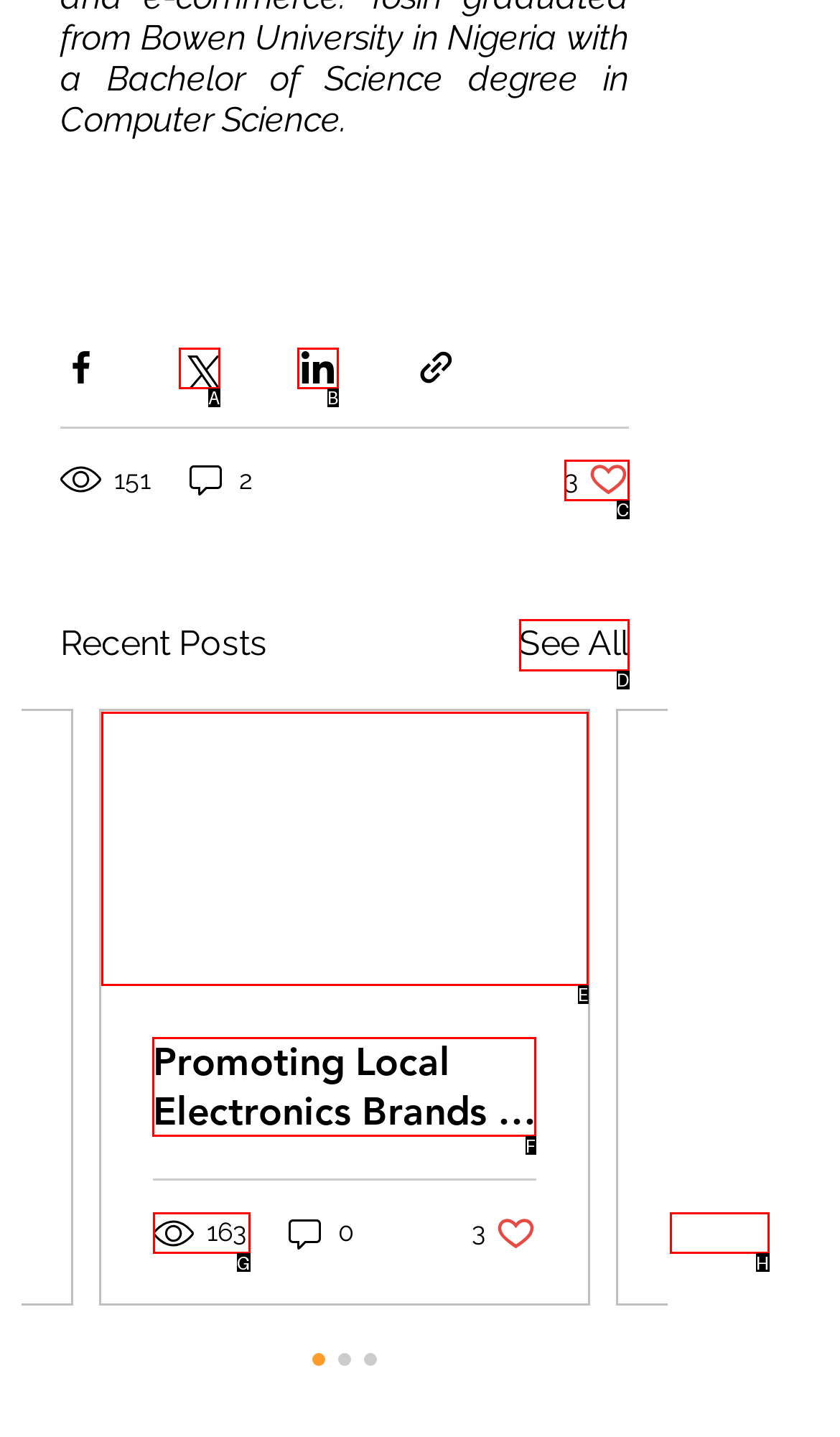Identify the letter of the UI element you need to select to accomplish the task: Read the article about promoting local electronics brands in Senegal.
Respond with the option's letter from the given choices directly.

F